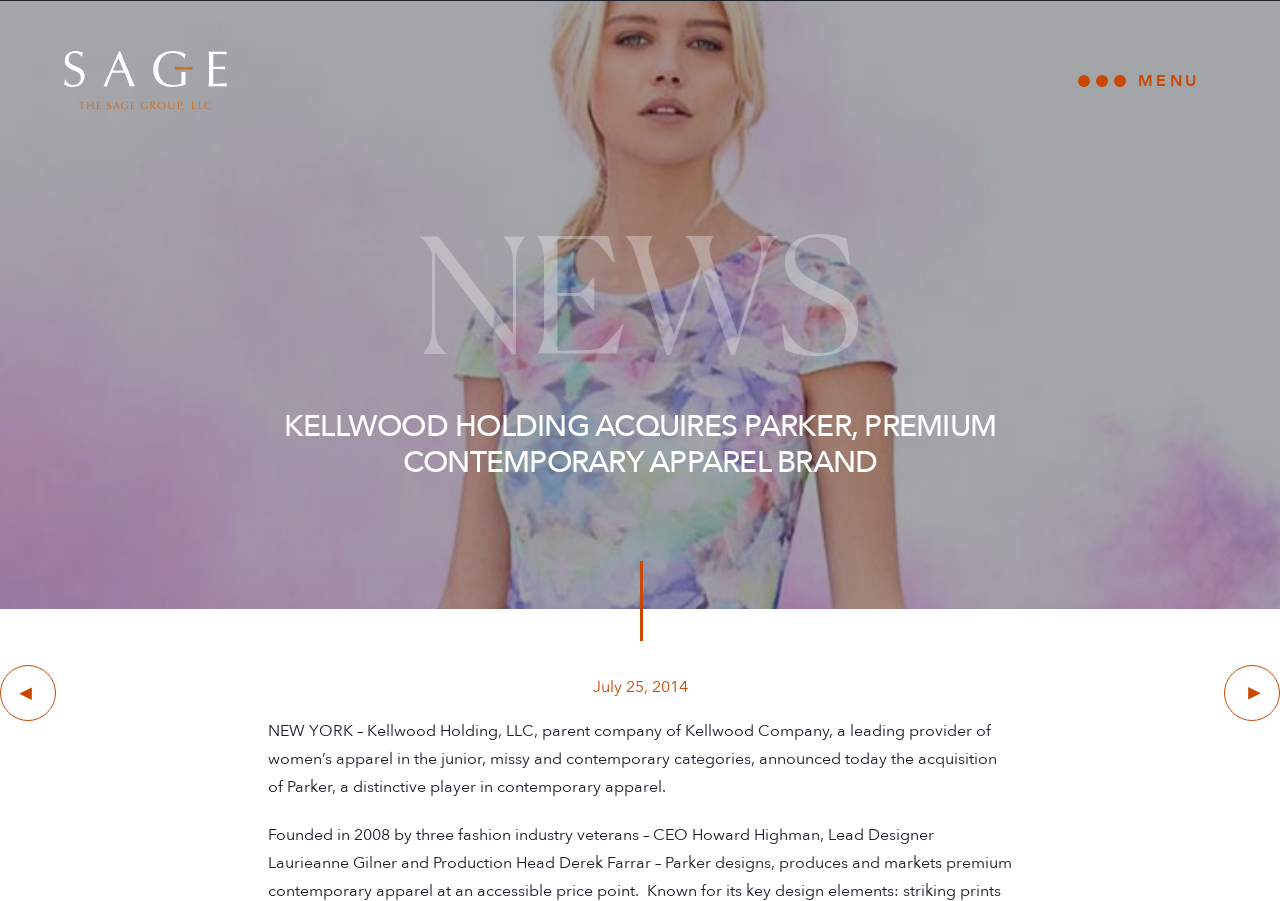What type of apparel does Kellwood Company provide?
Analyze the screenshot and provide a detailed answer to the question.

From the webpage, we can see that the static text mentions 'Kellwood Company, a leading provider of women’s apparel in the junior, missy and contemporary categories...'. Therefore, Kellwood Company provides women's apparel.